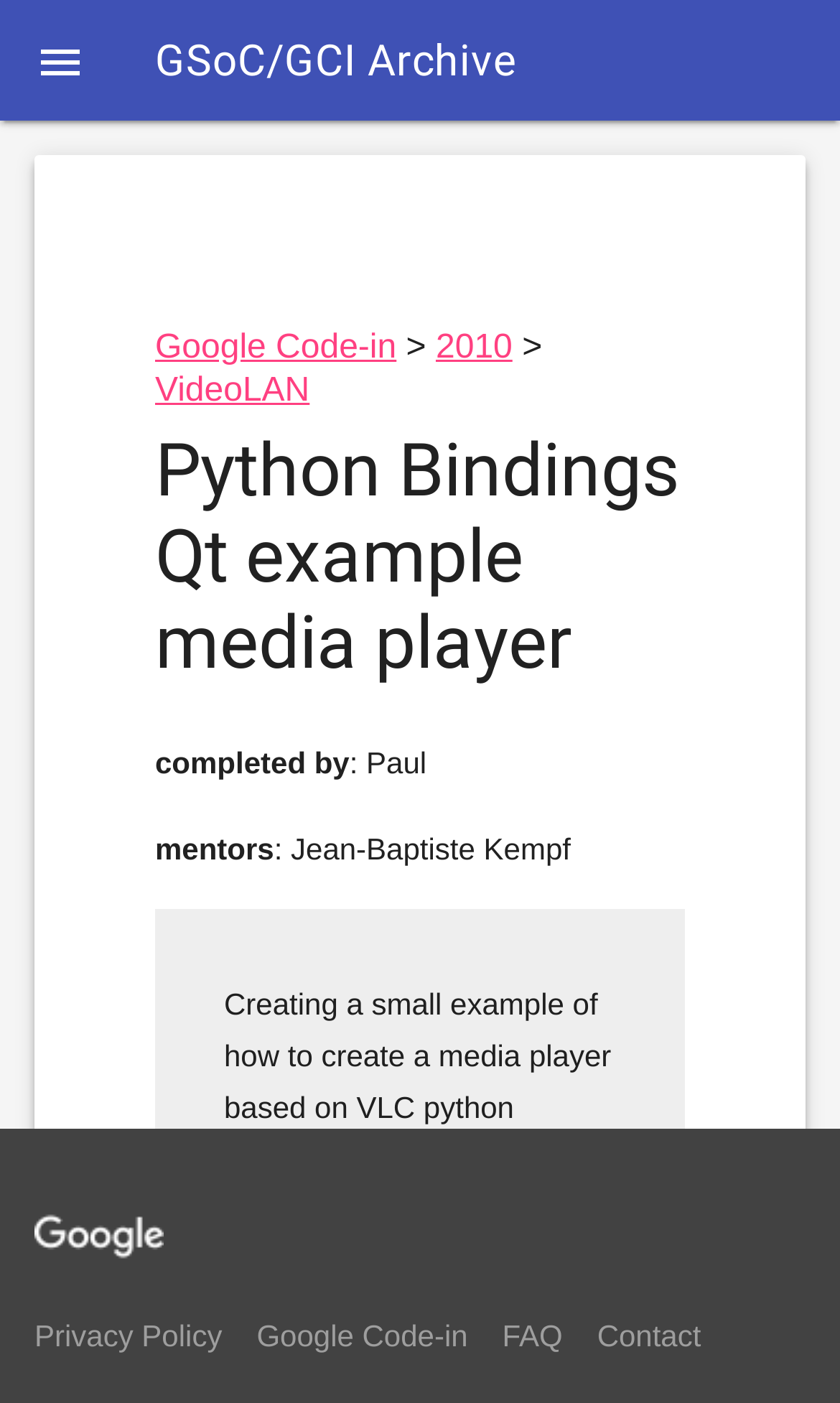Please locate the UI element described by "Google Code-in" and provide its bounding box coordinates.

[0.185, 0.235, 0.472, 0.261]